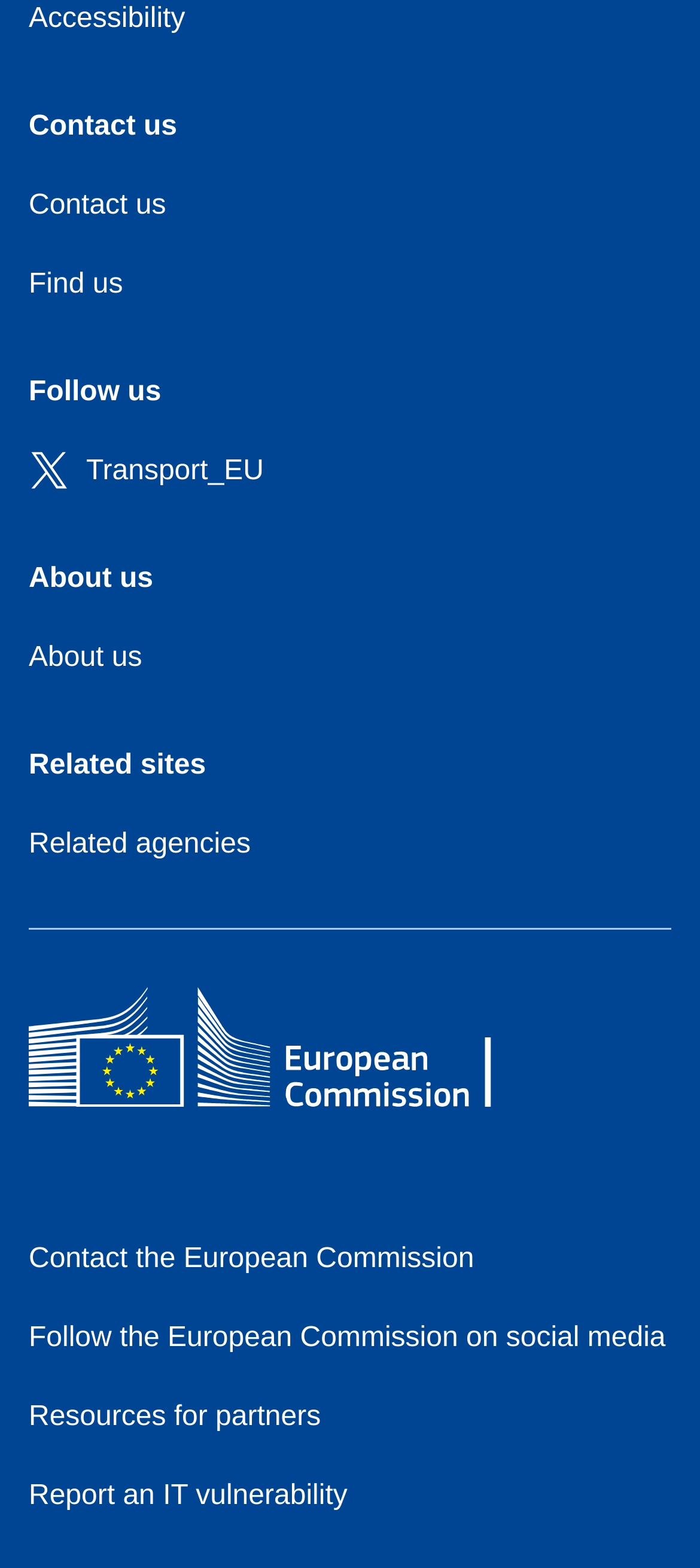Respond concisely with one word or phrase to the following query:
What is the text of the first heading?

Contact us